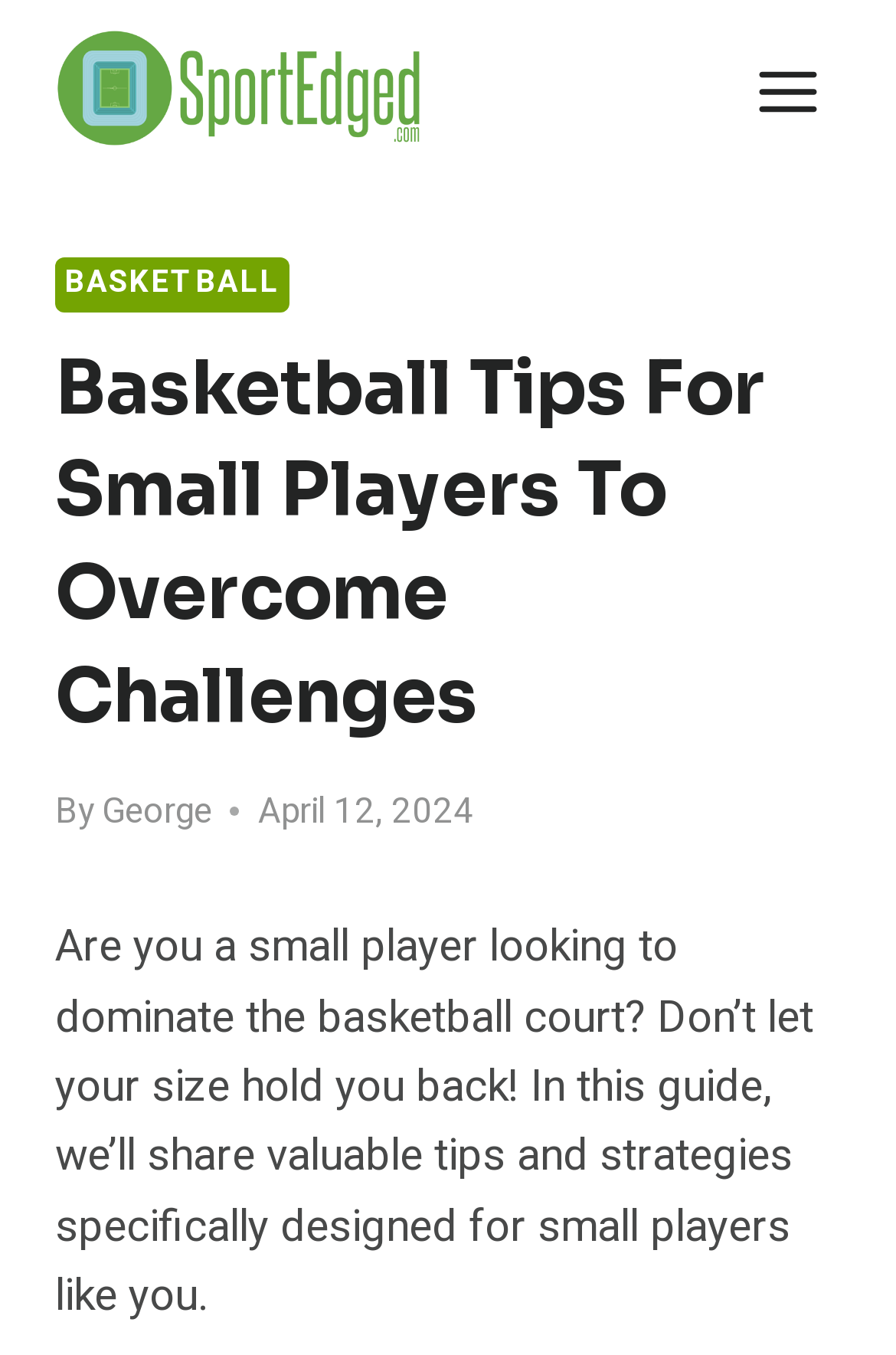Bounding box coordinates are specified in the format (top-left x, top-left y, bottom-right x, bottom-right y). All values are floating point numbers bounded between 0 and 1. Please provide the bounding box coordinate of the region this sentence describes: Toggle Menu

[0.819, 0.033, 0.938, 0.103]